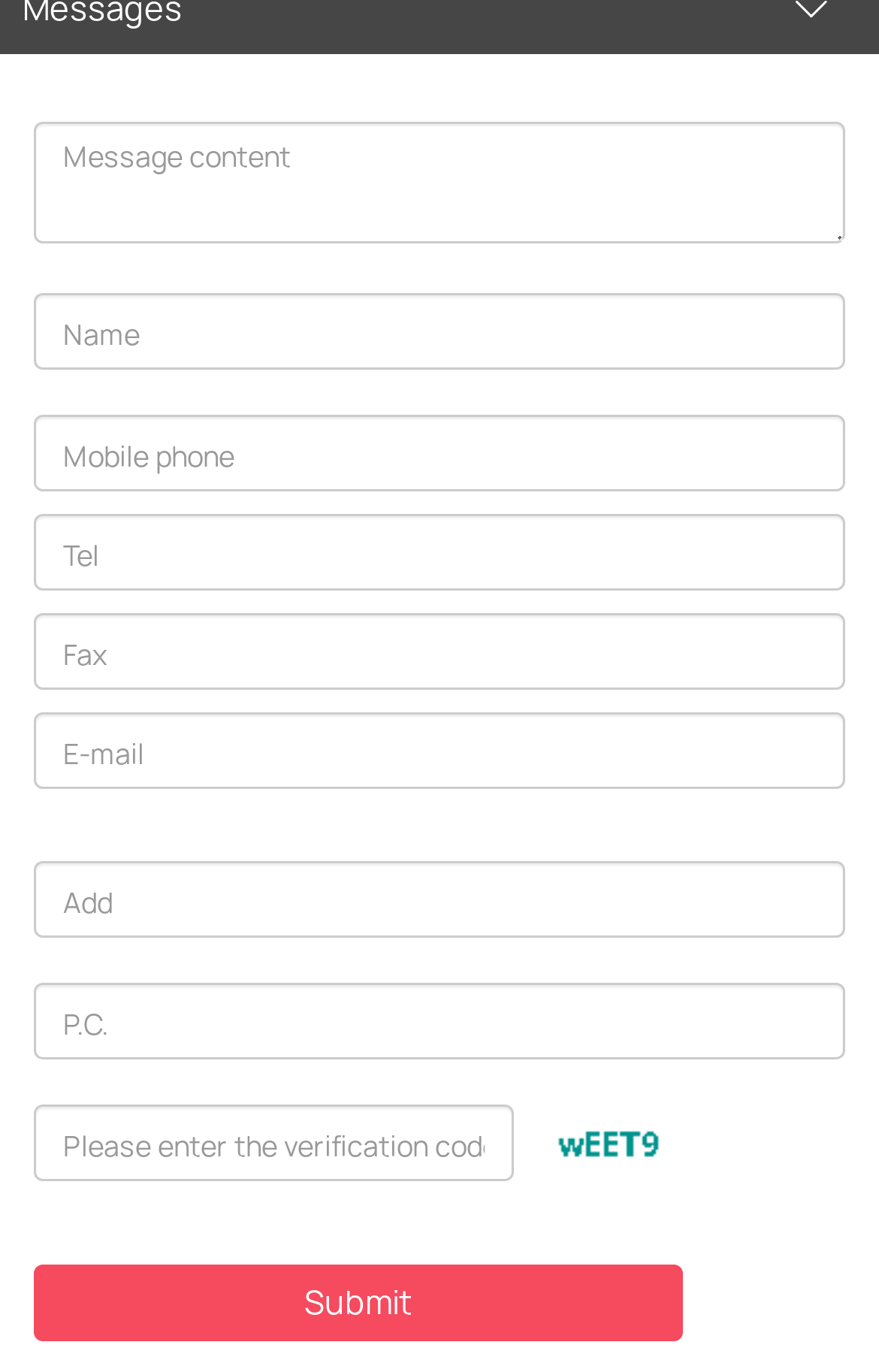What is the purpose of the button at the bottom?
Using the image, elaborate on the answer with as much detail as possible.

The button at the bottom of the webpage has the text 'Submit', which suggests that it is used to submit the contact information or message entered in the textboxes above.